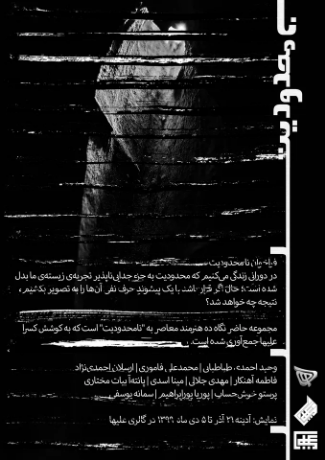From the details in the image, provide a thorough response to the question: What is the primary language of the text on the poster?

The caption states that the text on the poster is primarily in Persian, indicating that the majority of the text is written in this language.